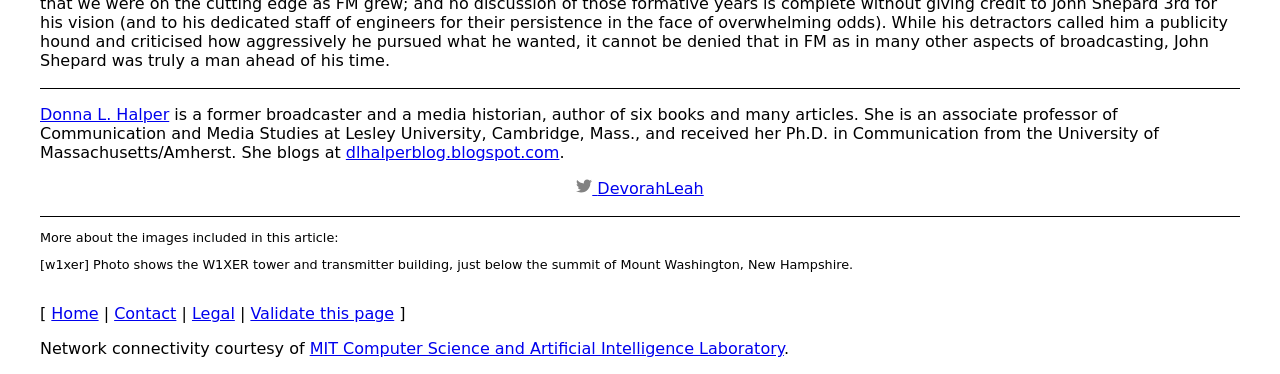Can you find the bounding box coordinates for the element to click on to achieve the instruction: "visit Donna L. Halper's homepage"?

[0.031, 0.28, 0.132, 0.331]